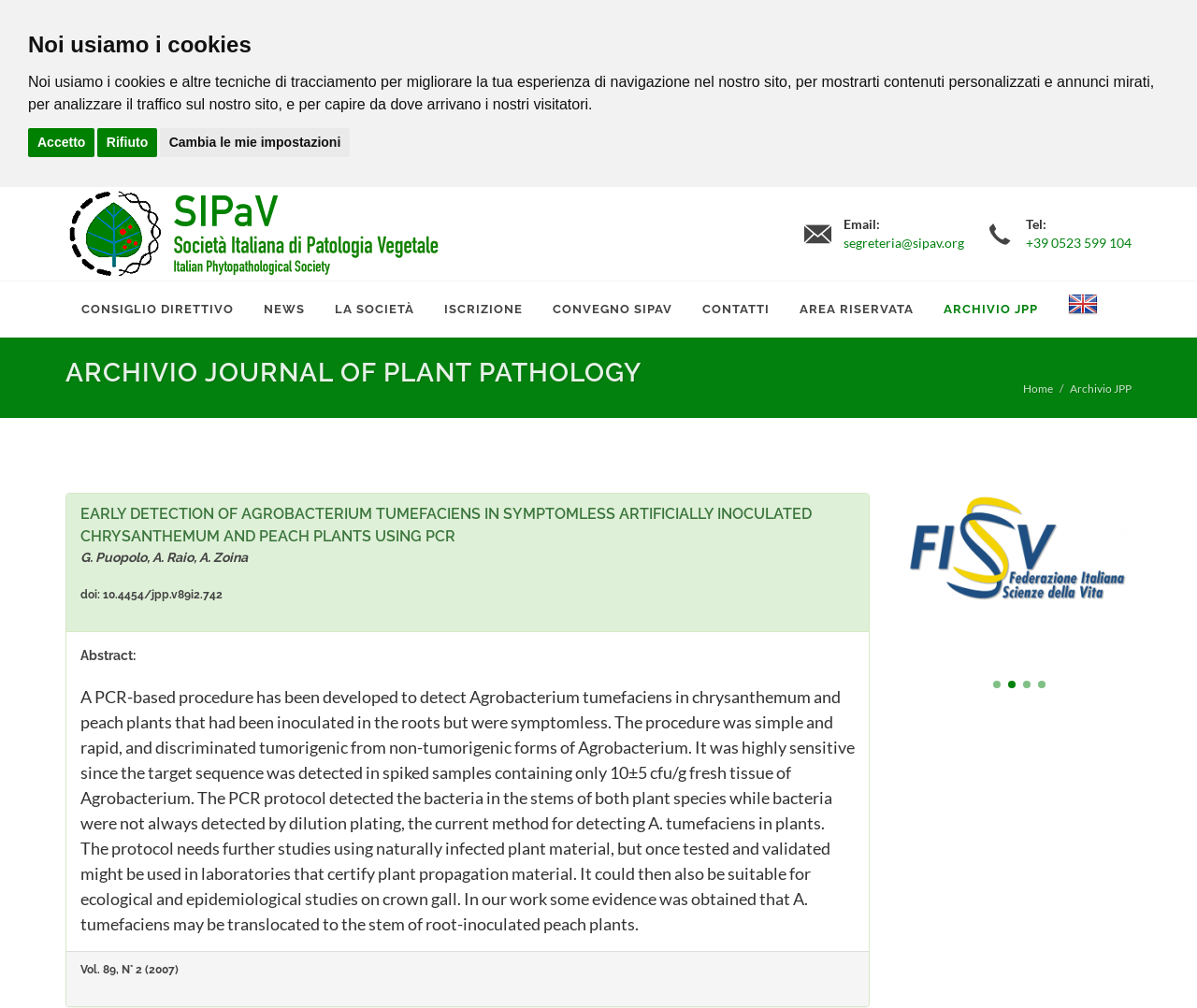Extract the main heading from the webpage content.

ARCHIVIO JOURNAL OF PLANT PATHOLOGY